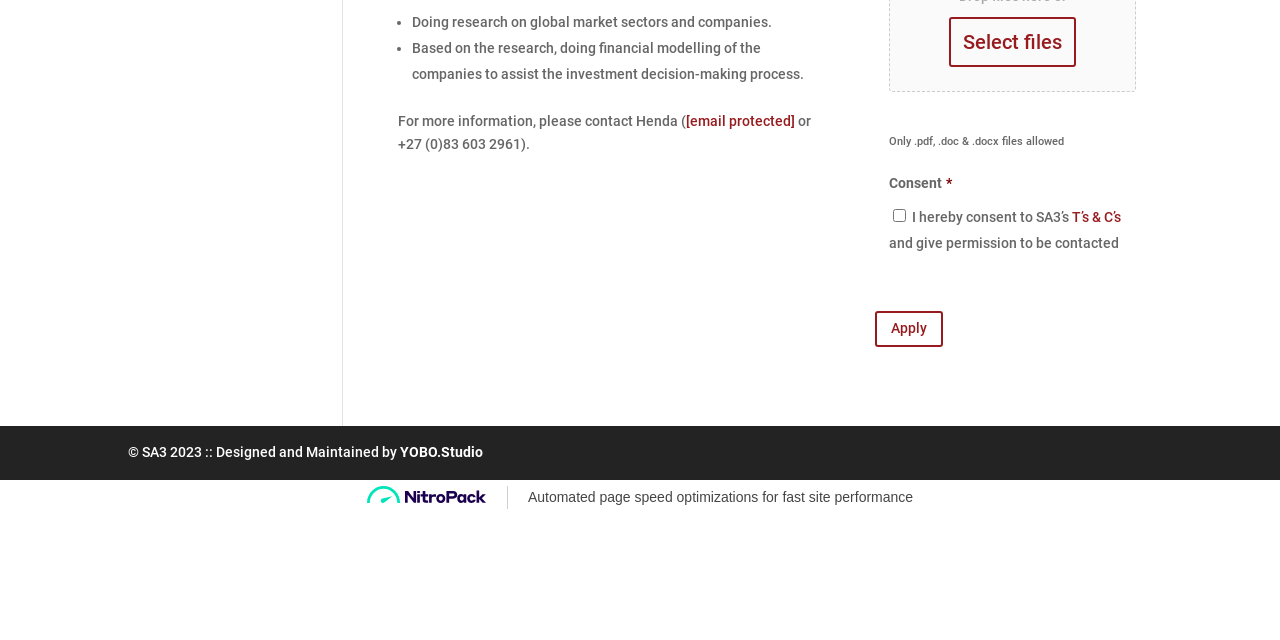Extract the bounding box for the UI element that matches this description: "[email protected]".

[0.536, 0.176, 0.621, 0.201]